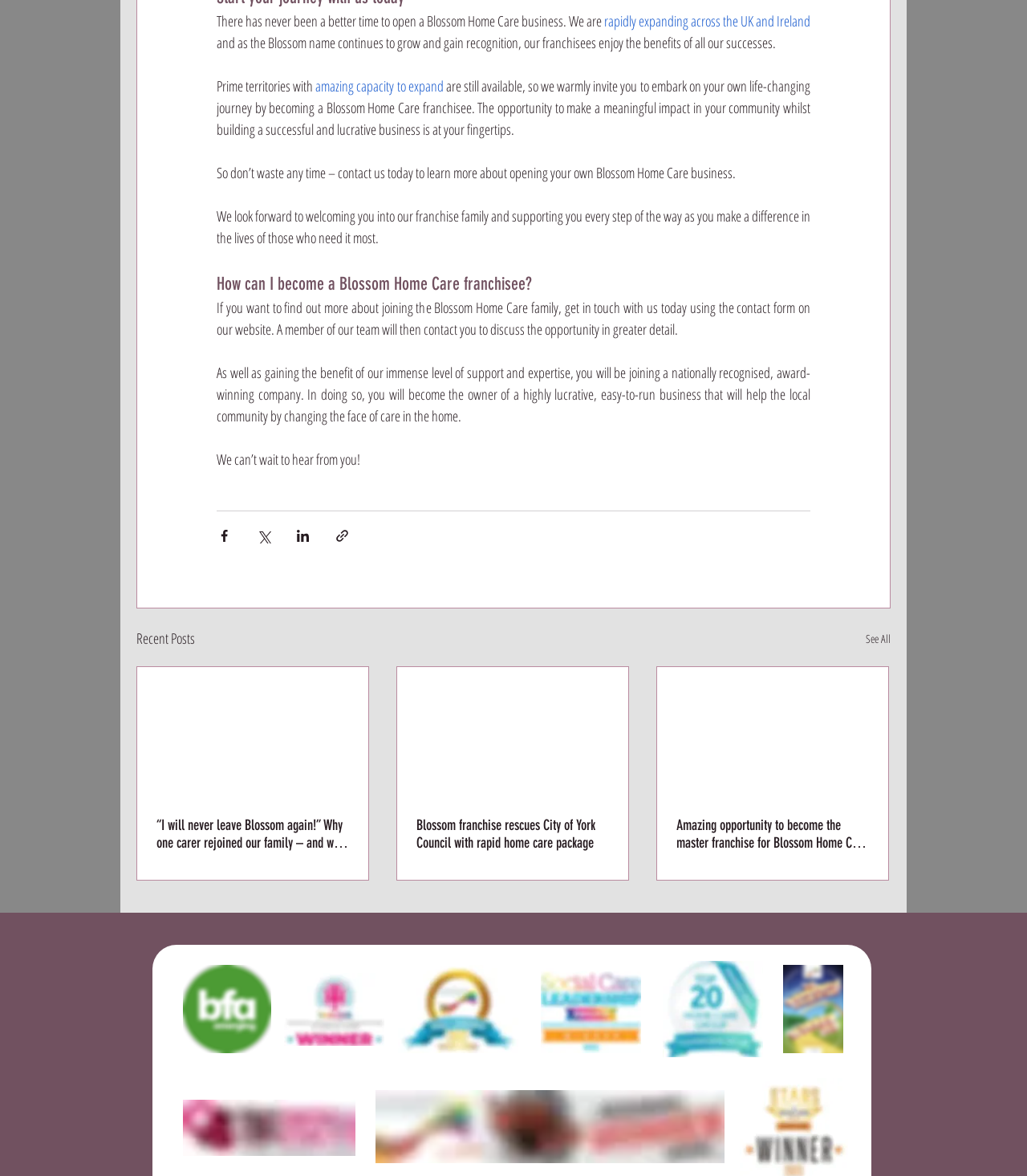Determine the bounding box for the HTML element described here: "amazing capacity to expand". The coordinates should be given as [left, top, right, bottom] with each number being a float between 0 and 1.

[0.307, 0.065, 0.432, 0.082]